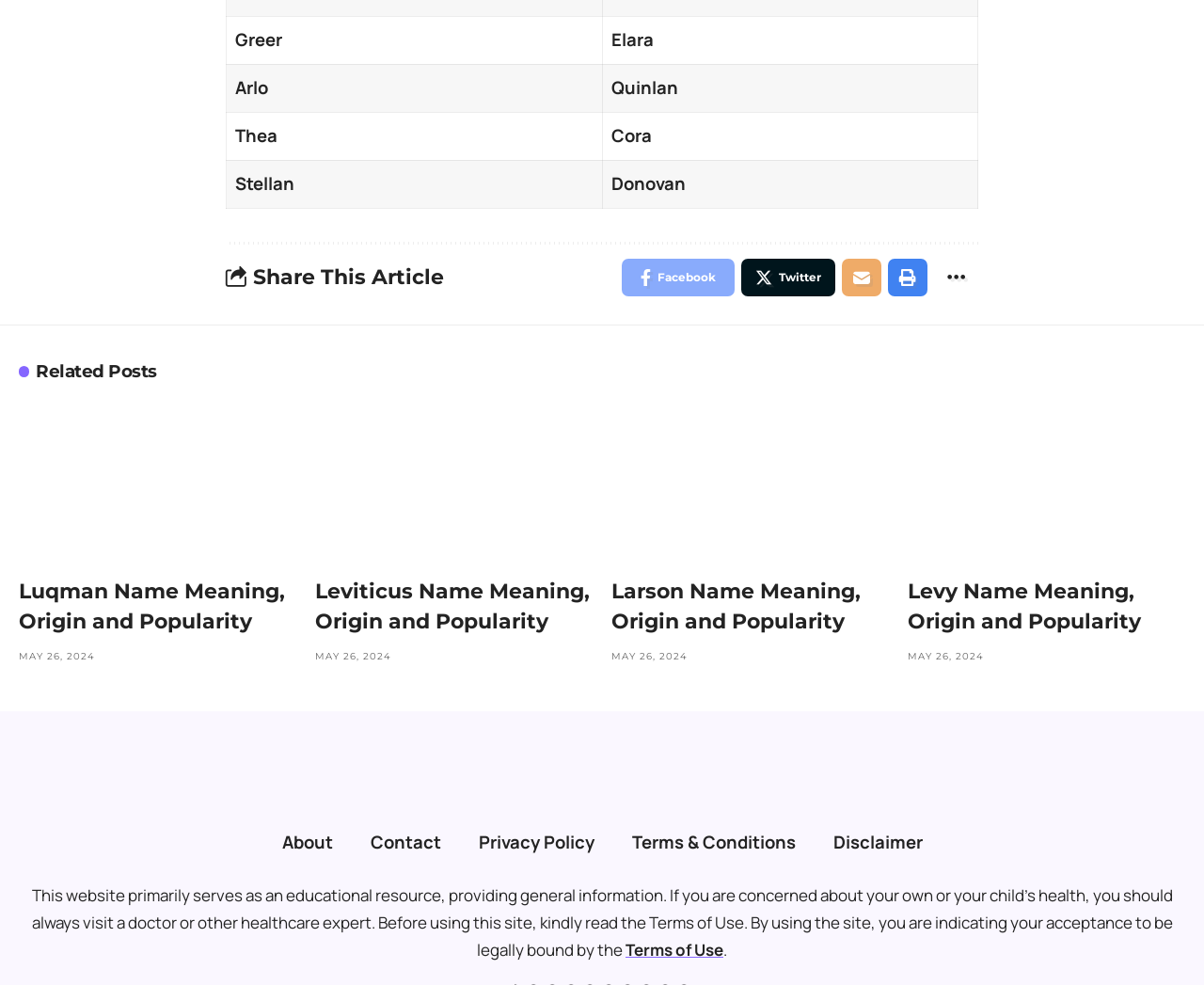Specify the bounding box coordinates (top-left x, top-left y, bottom-right x, bottom-right y) of the UI element in the screenshot that matches this description: parent_node: Facebook aria-label="More"

[0.776, 0.262, 0.812, 0.3]